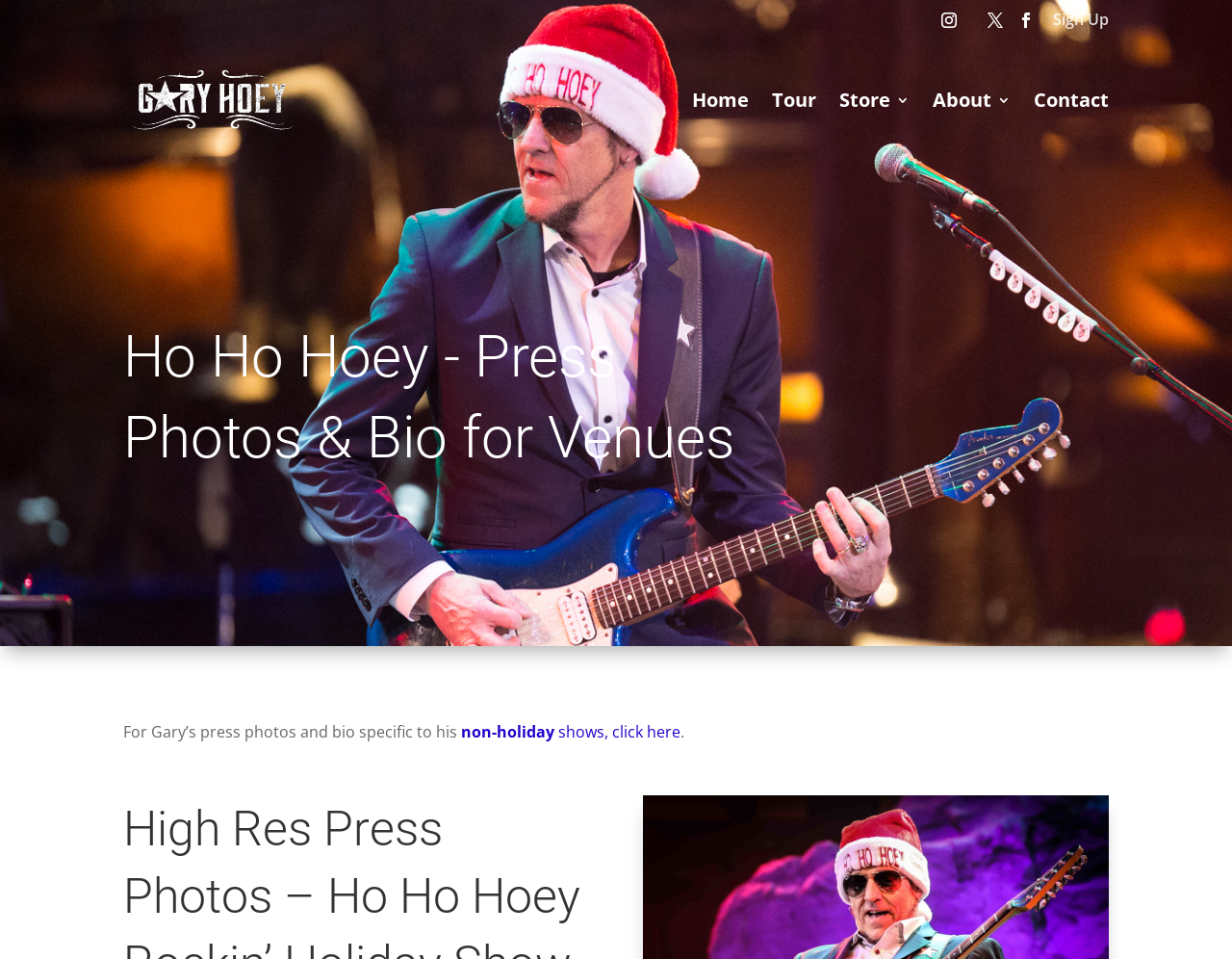Provide an in-depth caption for the contents of the webpage.

The webpage is about Gary Hoey, a musician, and provides press photos and bio for venues. At the top right corner, there are four social media links, represented by icons, and a "Sign Up" link. Below these links, there is a large header section with a link to "Gary Hoey" and an image of Gary Hoey. 

Underneath the header section, there is a navigation menu with links to "Home", "Tour", "Store", "About", and "Contact". The "Store" and "About" links are represented as static text, while the others are clickable links.

The main content of the webpage is divided into two sections. The first section has a heading "Ho Ho Hoey - Press Photos & Bio for Venues" and provides information about Gary Hoey's press photos and bio for venues. The second section has a paragraph of text that explains that the page is for Gary's holiday shows, and provides a link to access press photos and bio for non-holiday shows.